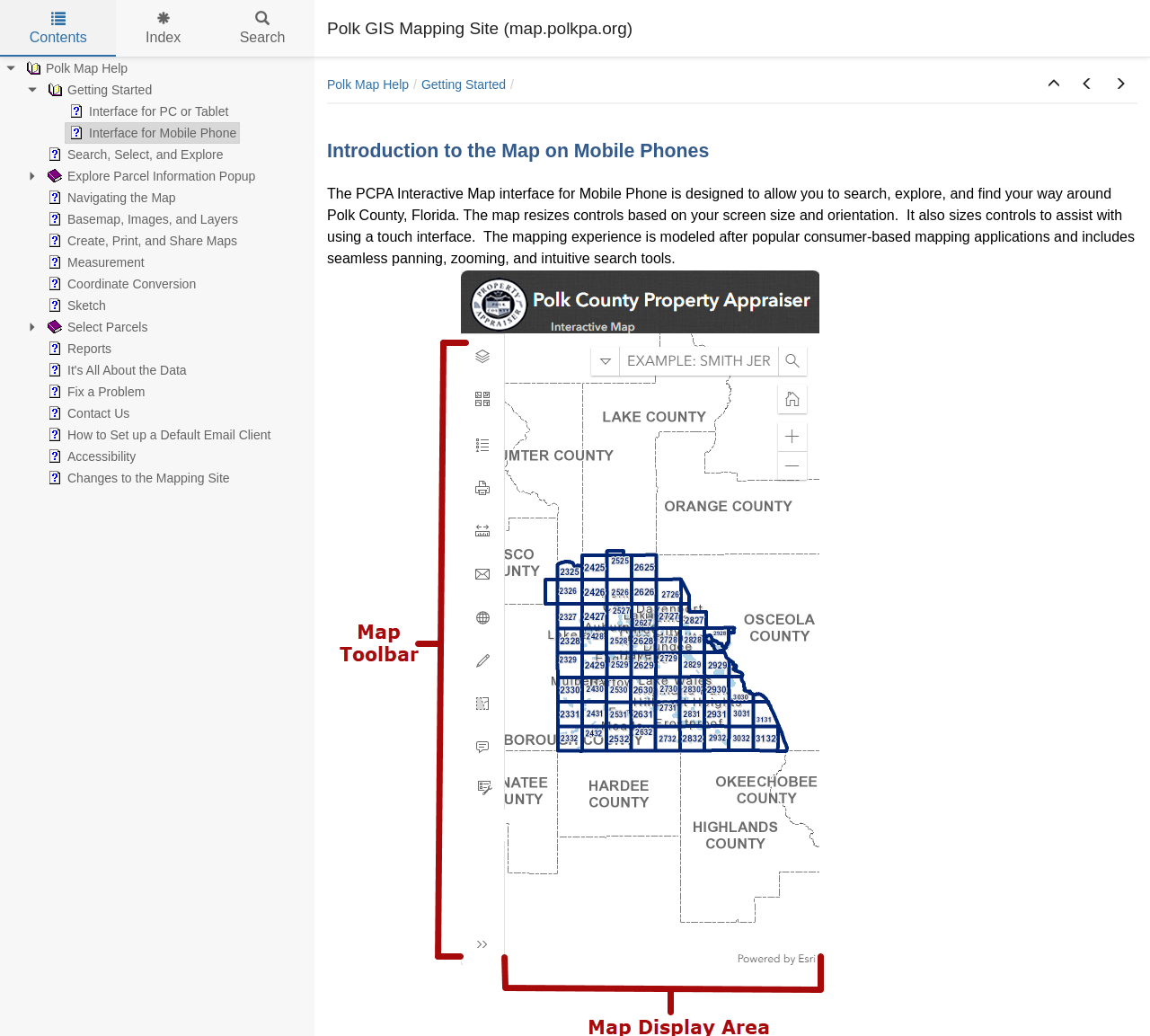Generate a comprehensive description of the webpage.

The webpage is an interface for a mobile phone GIS mapping site, specifically designed for Polk County, Florida. At the top, there is a link to skip to the main content. Below that, there is a heading that reads "Polk GIS Mapping Site (map.polkpa.org)". 

To the left, there is a horizontal tab list with three tabs: "Contents", "Index", and "Search". The "Contents" tab is currently selected. Below the tab list, there is a tab panel that takes up most of the page. Within the tab panel, there is a tree view that displays a hierarchical list of topics related to using the mapping site. The topics are organized into categories such as "Getting Started", "Search, Select, and Explore", and "Explore Parcel Information Popup". Each topic has a tree item that can be expanded to reveal subtopics.

On the right side of the page, there are three buttons: "Getting Started", "Interface for PC or Tablet", and "Search, Select, and Explore". These buttons are likely shortcuts to specific topics within the tree view.

Below the tab panel, there is a heading that reads "Introduction to the Map on Mobile Phones". This is followed by a block of text that describes the features of the mobile phone interface, including its ability to resize controls based on screen size and orientation, and its intuitive search tools.